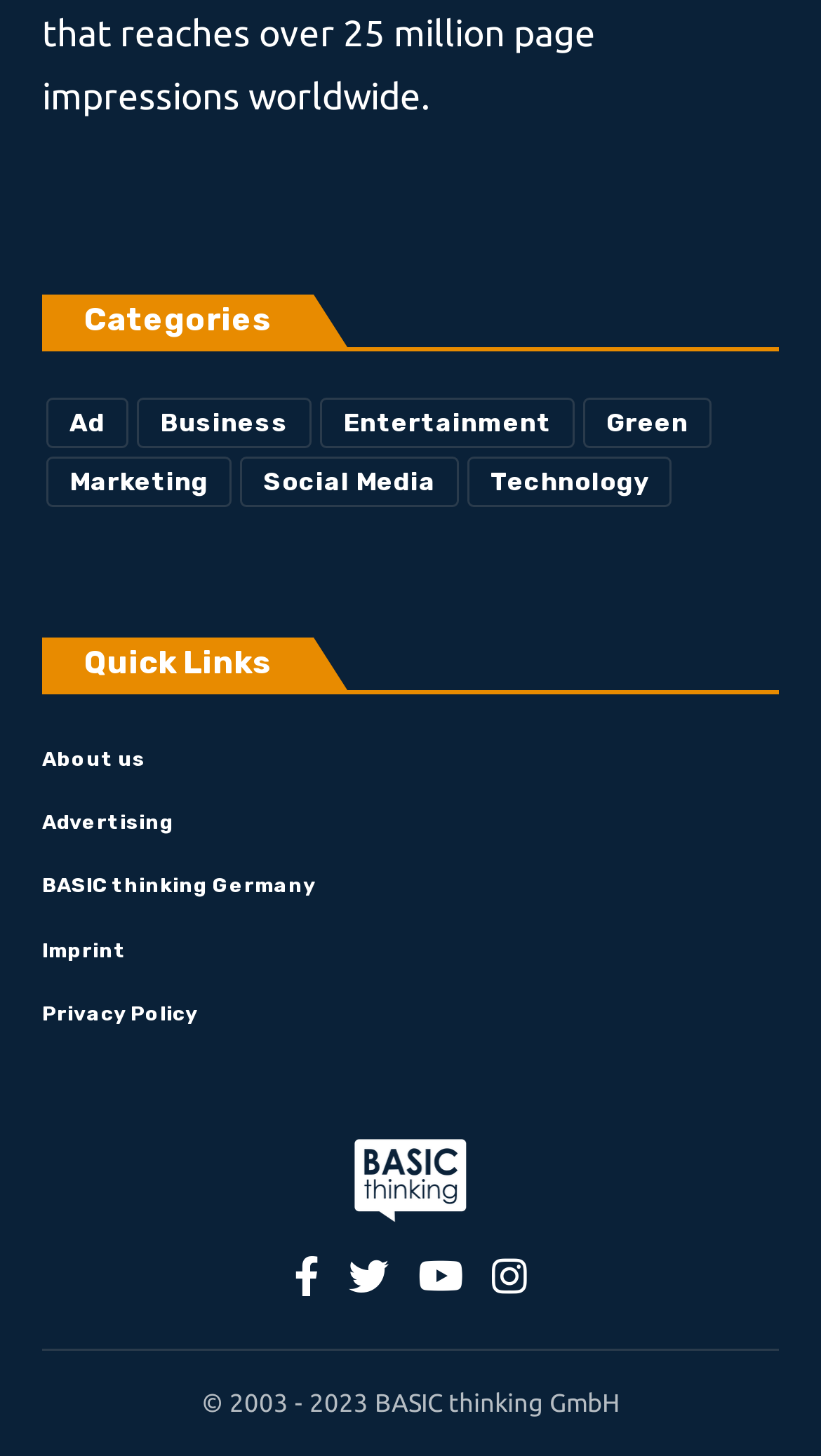Based on the image, provide a detailed and complete answer to the question: 
How many social media links are at the bottom of the page?

There are 4 social media links at the bottom of the page because there are 4 link elements with bounding box coordinates starting from [0.34, 0.855, 0.406, 0.904] to [0.581, 0.855, 0.66, 0.904] at the bottom of the page, each representing a social media platform.